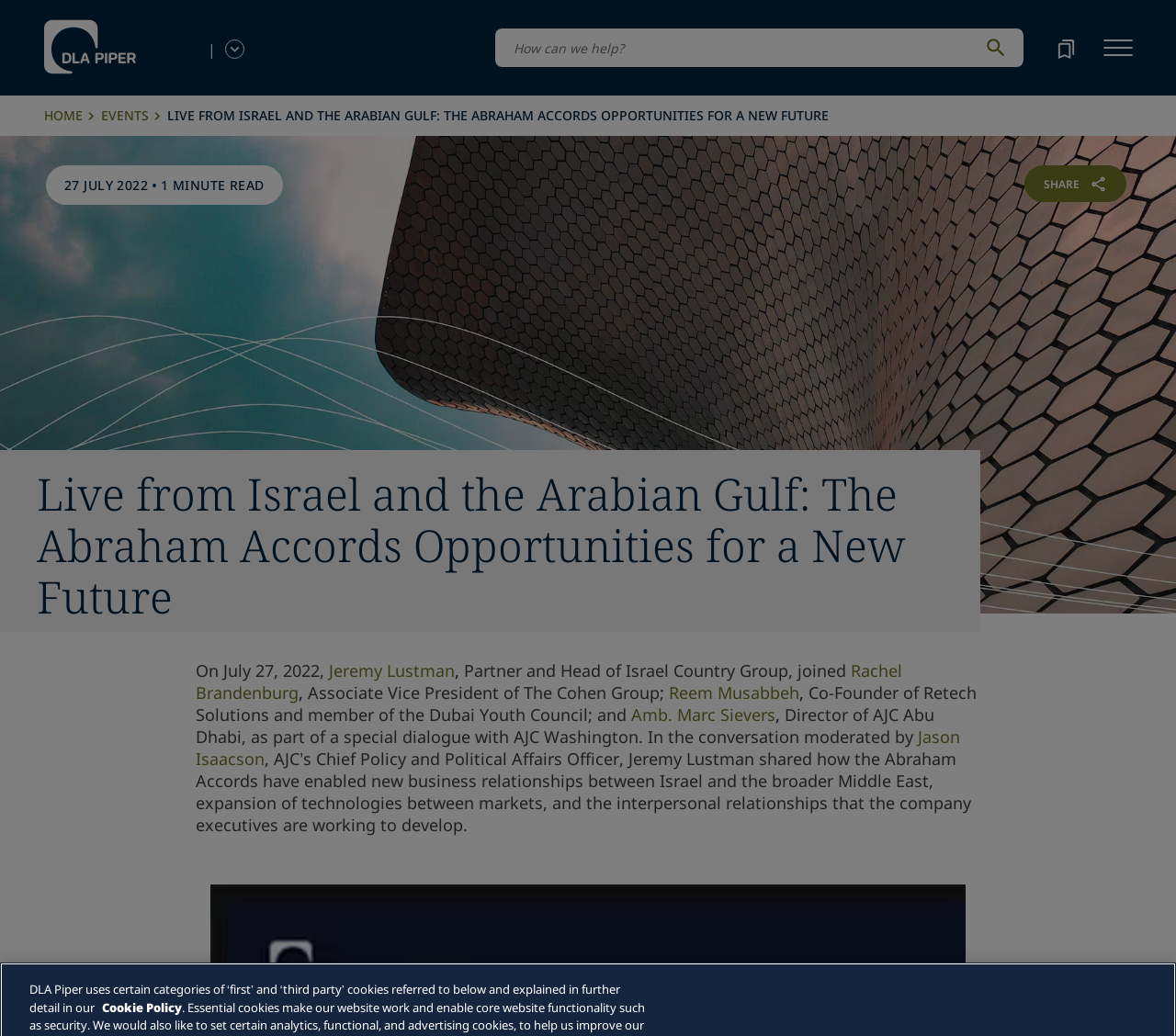Given the description Cookie Policy, predict the bounding box coordinates of the UI element. Ensure the coordinates are in the format (top-left x, top-left y, bottom-right x, bottom-right y) and all values are between 0 and 1.

[0.087, 0.964, 0.155, 0.98]